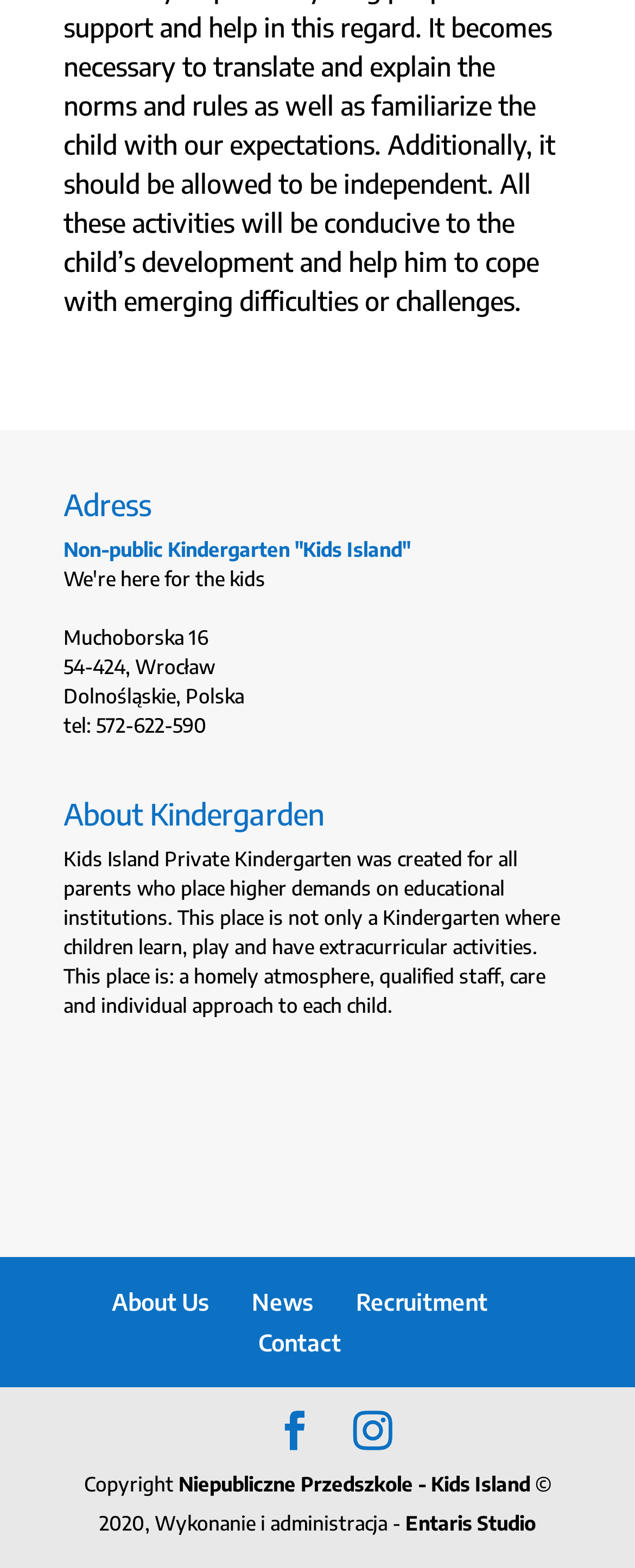Determine the bounding box coordinates for the UI element matching this description: "Facebook".

[0.433, 0.901, 0.495, 0.926]